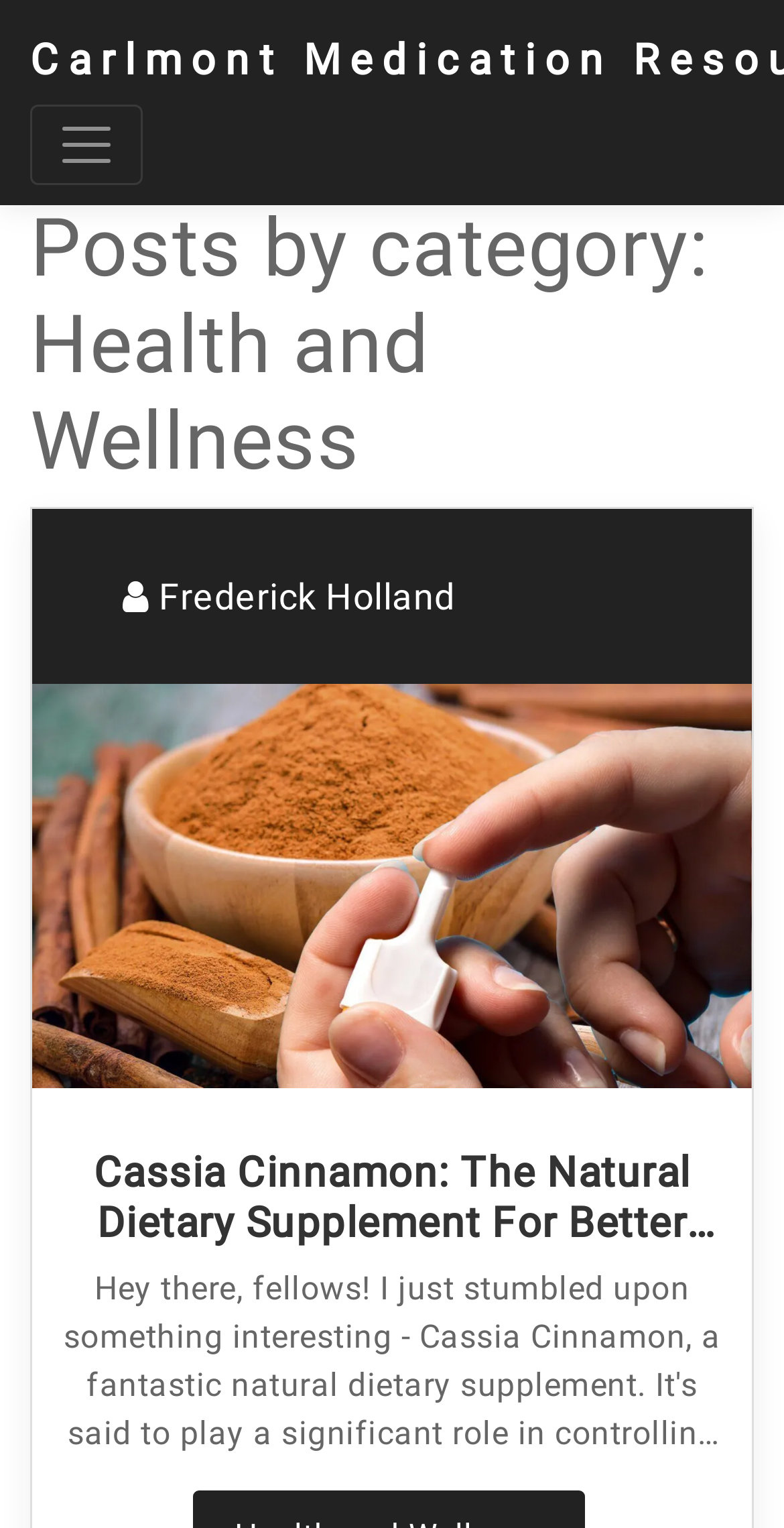Please reply to the following question with a single word or a short phrase:
What is the topic of the post with an image?

Cassia Cinnamon